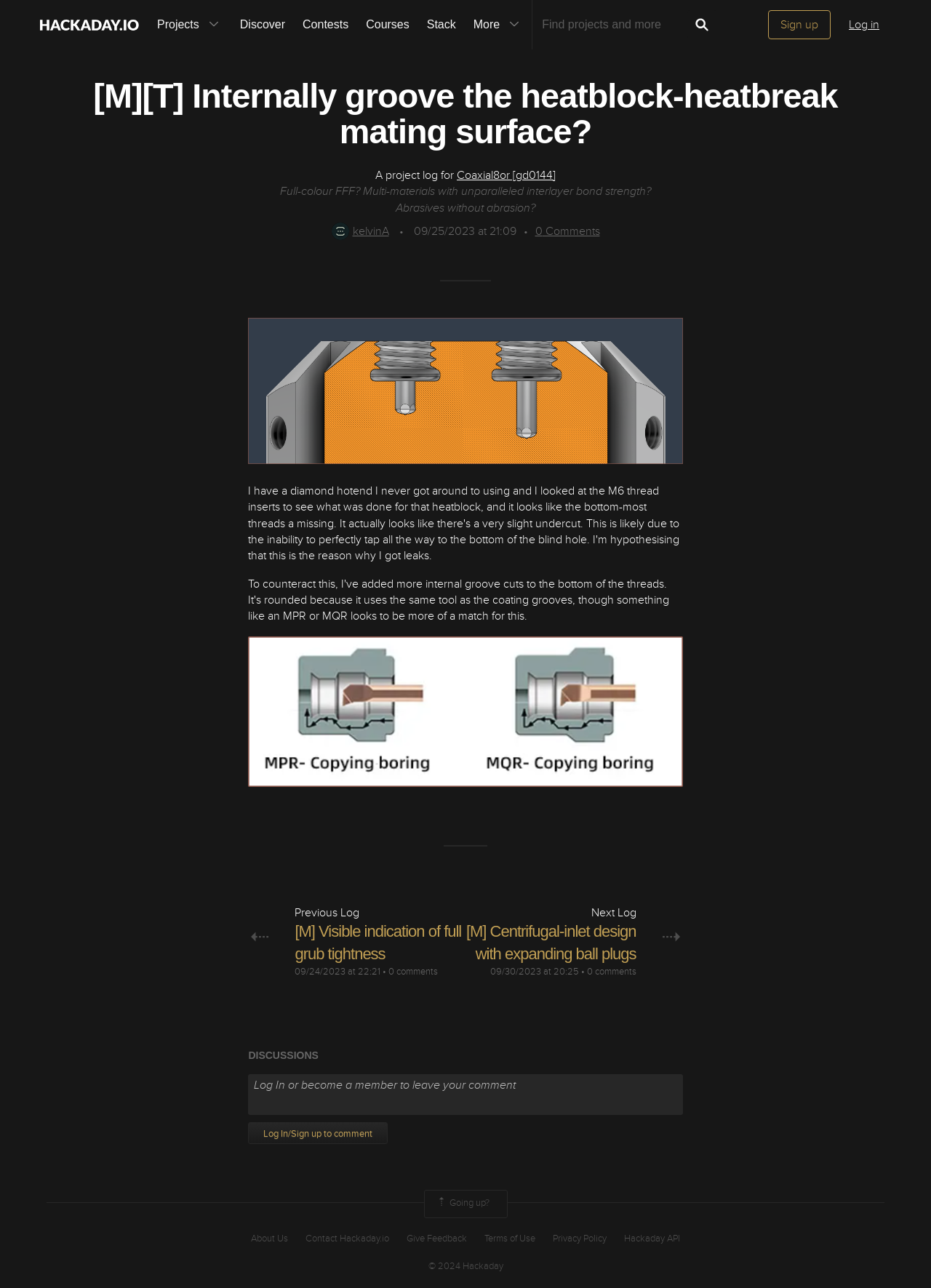Use a single word or phrase to answer this question: 
What is the date of the previous log?

09/24/2023 at 22:21